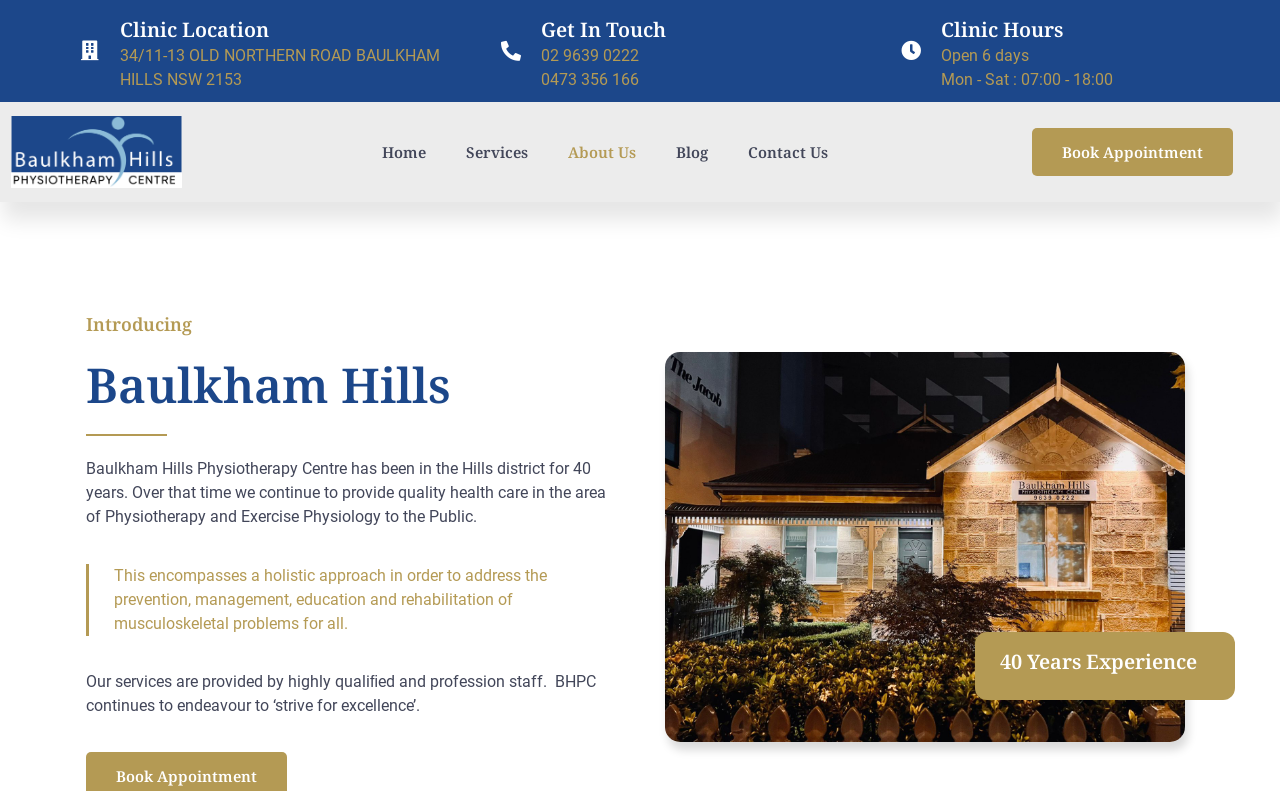What is the clinic's location?
Please answer the question as detailed as possible based on the image.

I found the clinic's location by looking at the 'Clinic Location' section, where I saw the address listed.